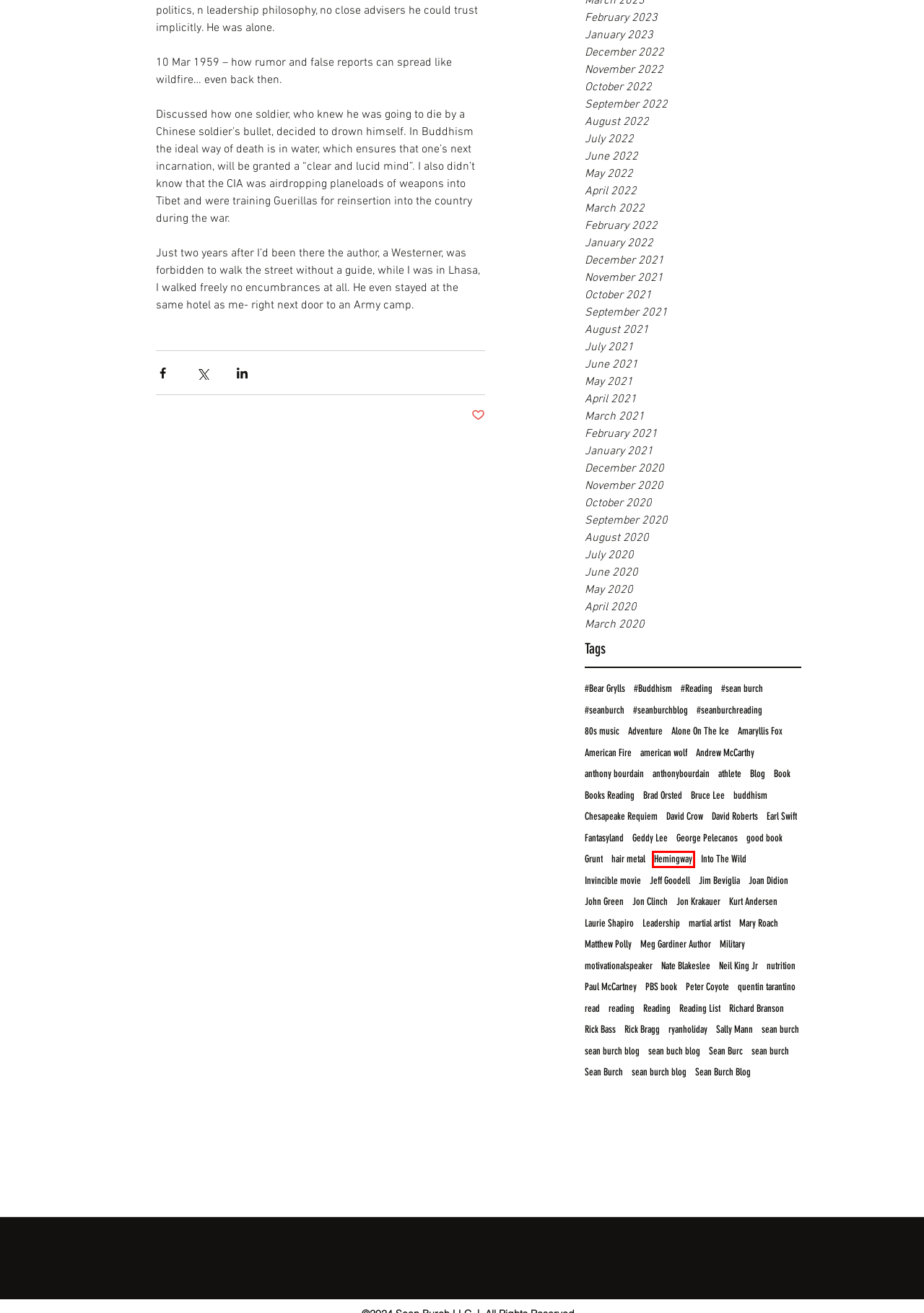Observe the provided screenshot of a webpage with a red bounding box around a specific UI element. Choose the webpage description that best fits the new webpage after you click on the highlighted element. These are your options:
A. Hemingway | Sean Burch
B. December - 2021
C. #seanburch | Sean Burch
D. martial artist | Sean Burch
E. May - 2020
F. Sean Burch Blog | Sean Burch
G. January - 2021
H. #Buddhism | Sean Burch

A